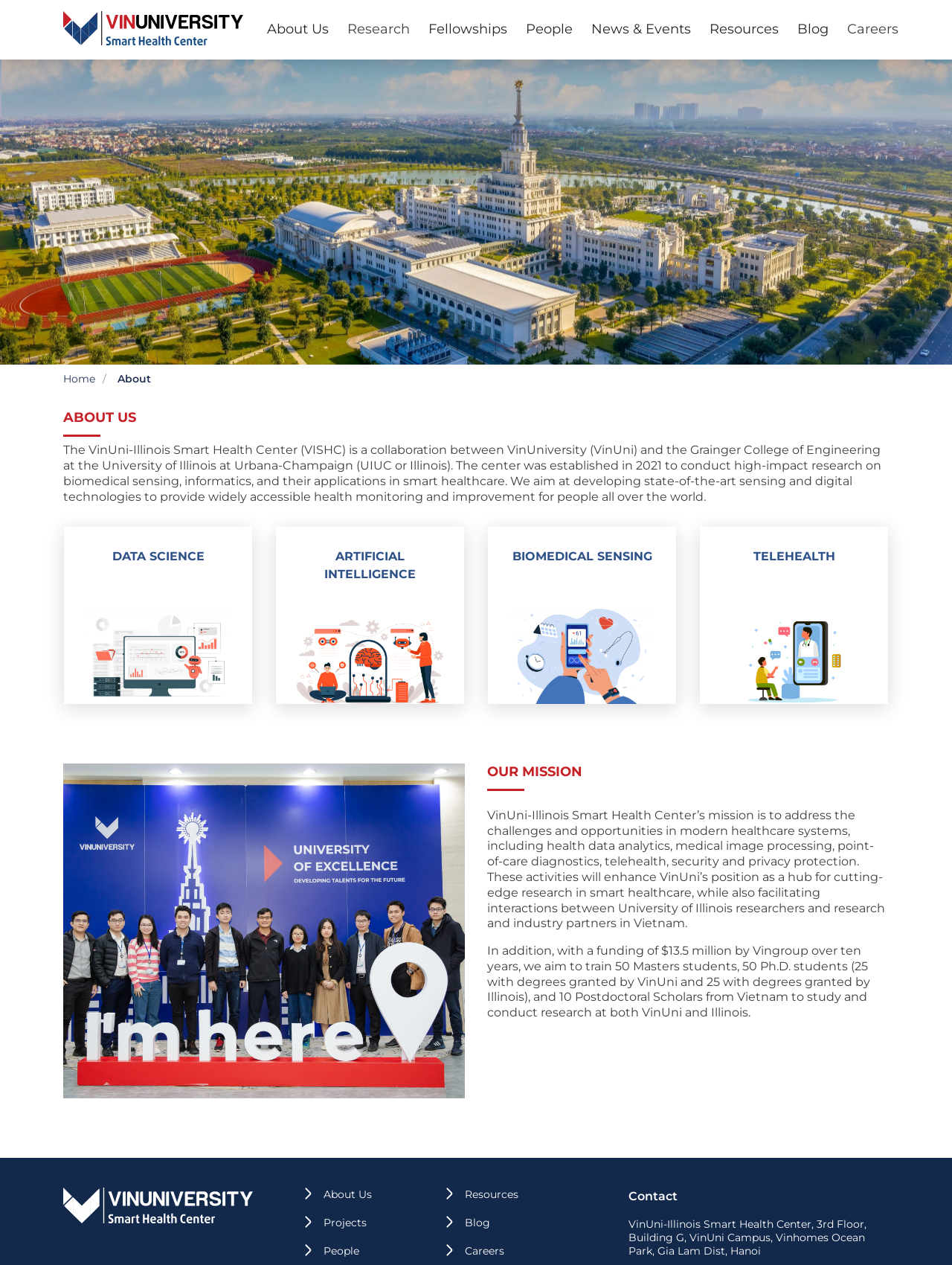What is the address of the VinUni-Illinois Smart Health Center?
Kindly offer a comprehensive and detailed response to the question.

I found the answer by reading the StaticText element with the text 'VinUni-Illinois Smart Health Center, 3rd Floor, Building G, VinUni Campus, Vinhomes Ocean Park, Gia Lam Dist, Hanoi' which provides the address of the center.